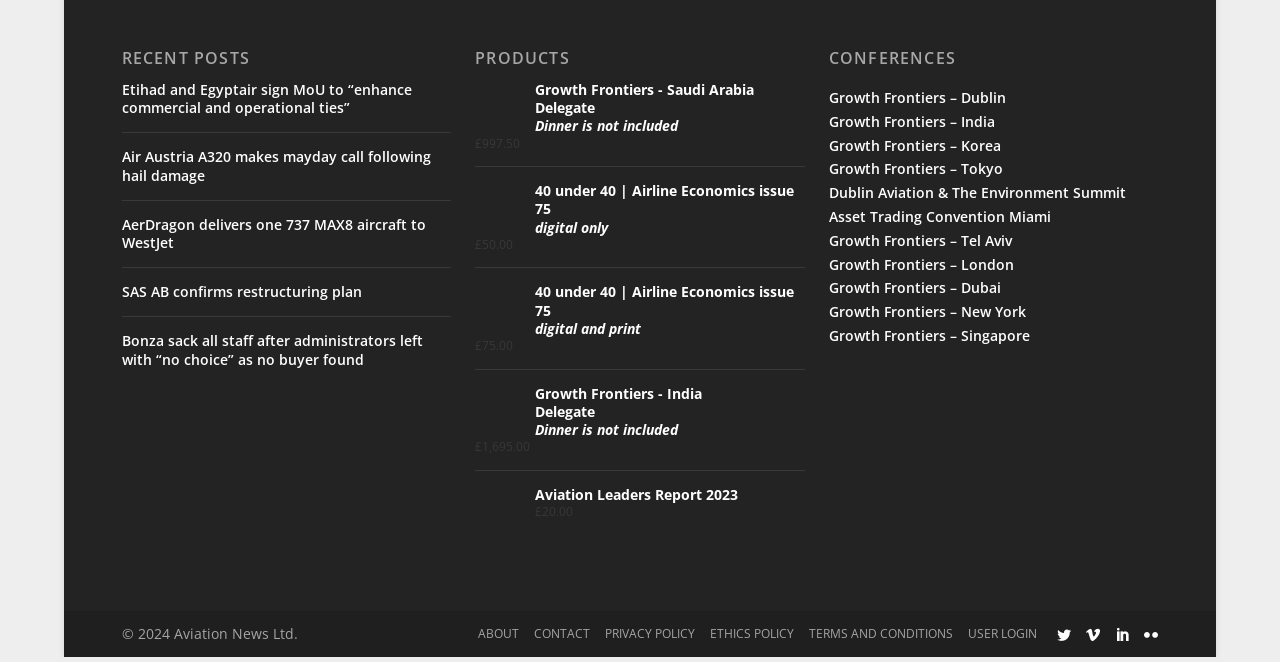Can you find the bounding box coordinates for the element to click on to achieve the instruction: "Learn about Growth Frontiers – India"?

[0.647, 0.011, 0.777, 0.04]